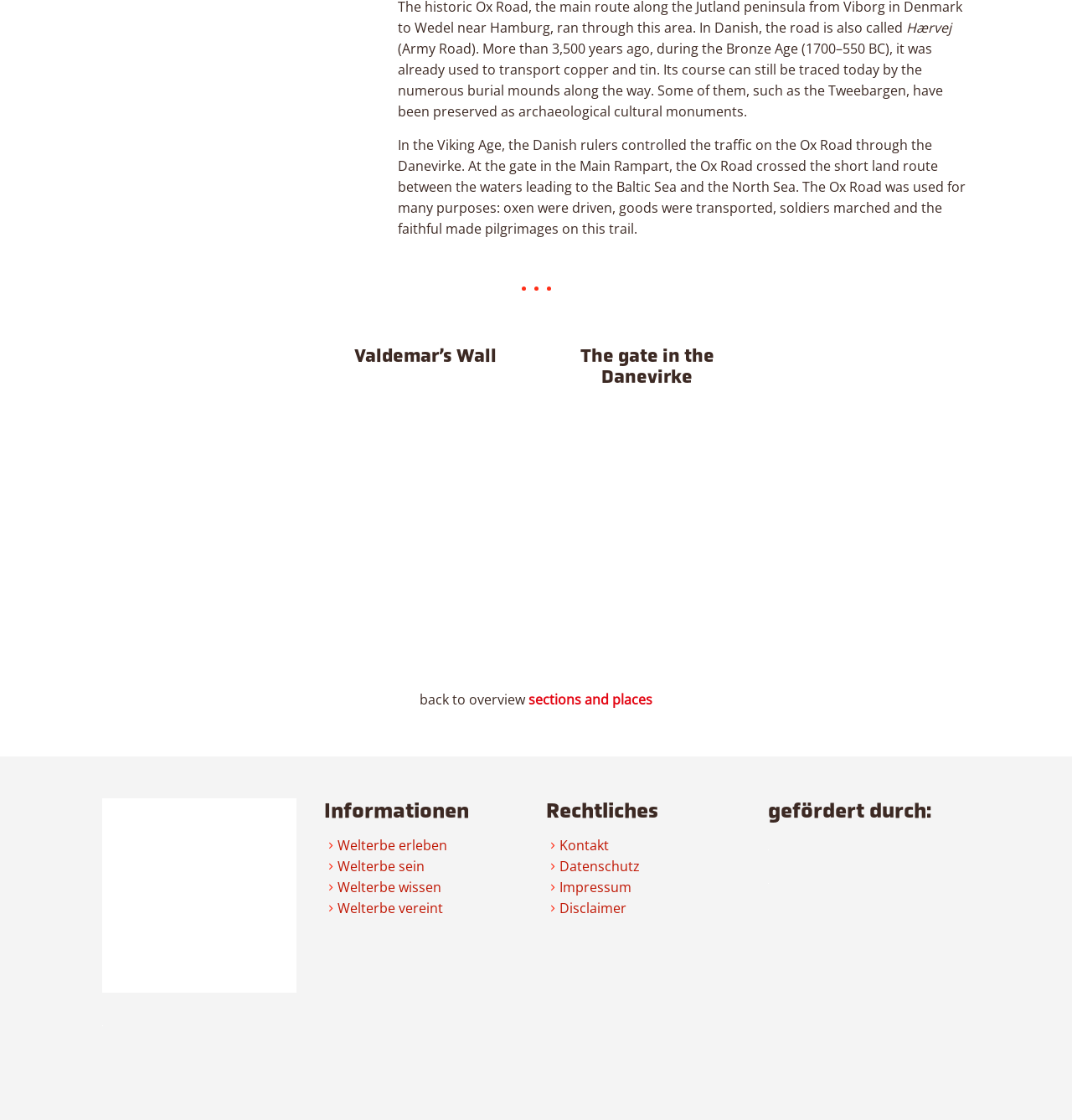Can you show the bounding box coordinates of the region to click on to complete the task described in the instruction: "Visit the UNESCO Welterbe Danewerk page"?

[0.509, 0.357, 0.698, 0.537]